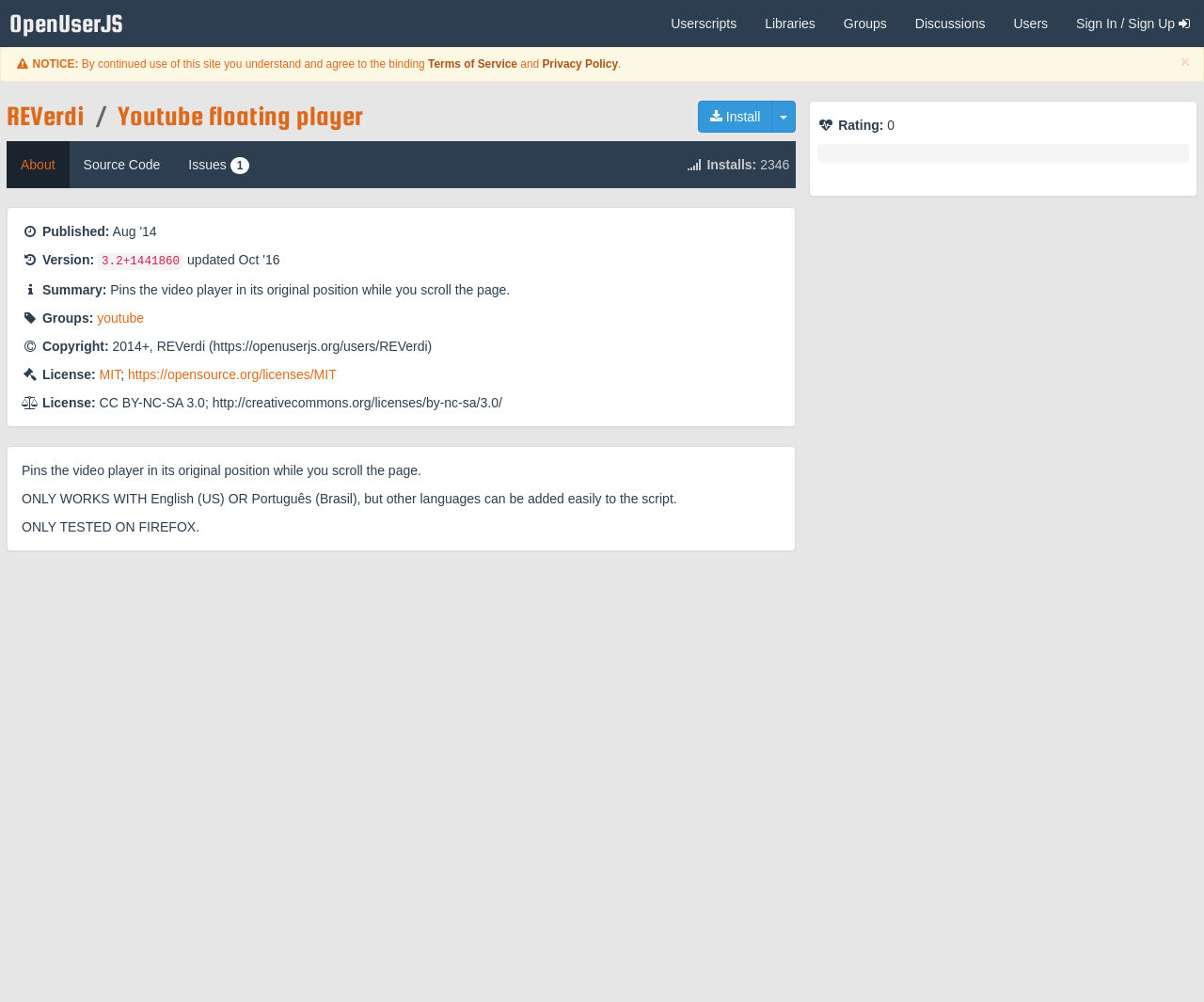Given the element description, predict the bounding box coordinates in the format (top-left x, top-left y, bottom-right x, bottom-right y). Make sure all values are between 0 and 1. Here is the element description: name="Message" placeholder="Description of problem"

None